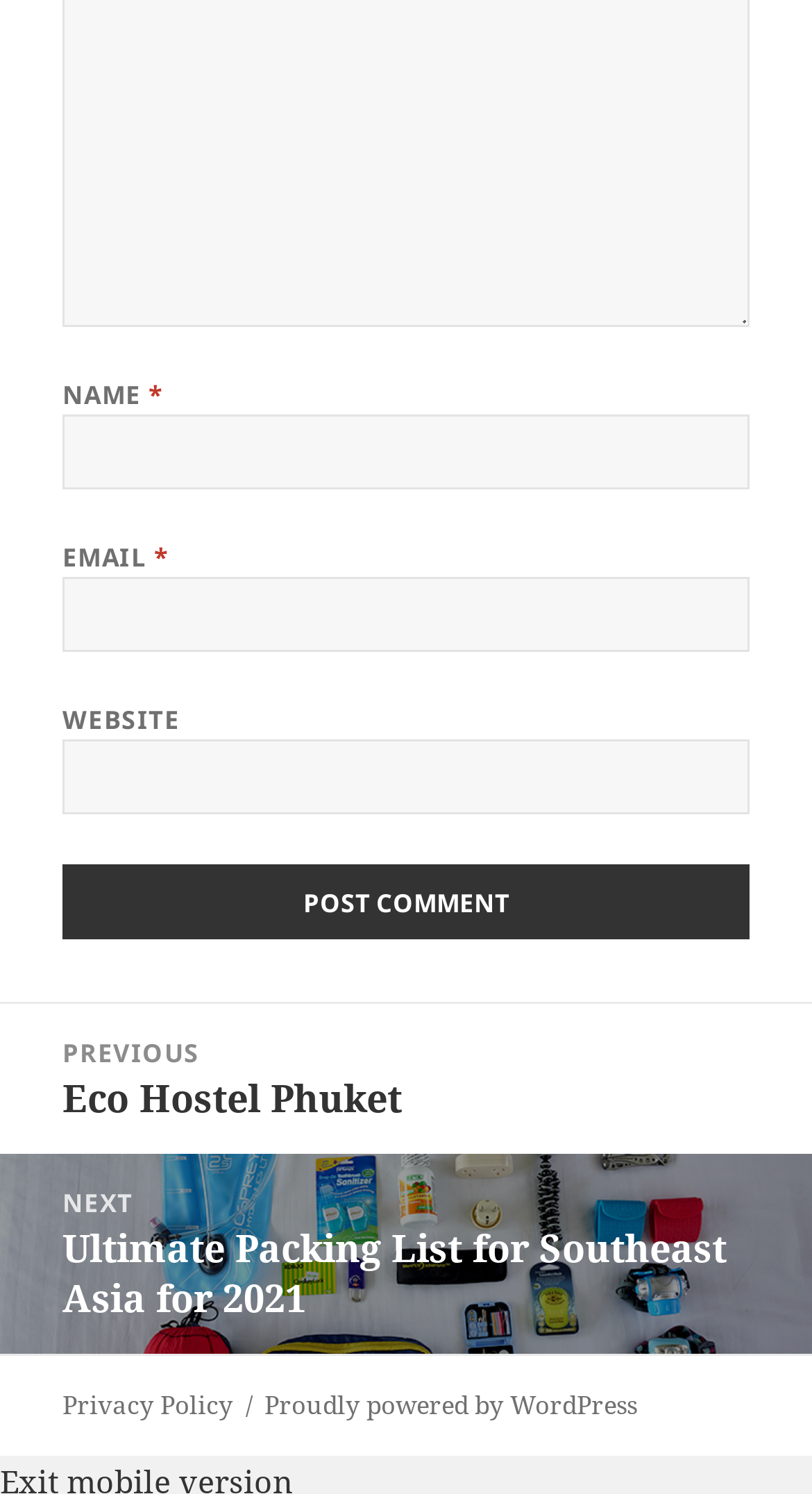Find the bounding box coordinates for the element described here: "name="submit" value="Post Comment"".

[0.077, 0.579, 0.923, 0.629]